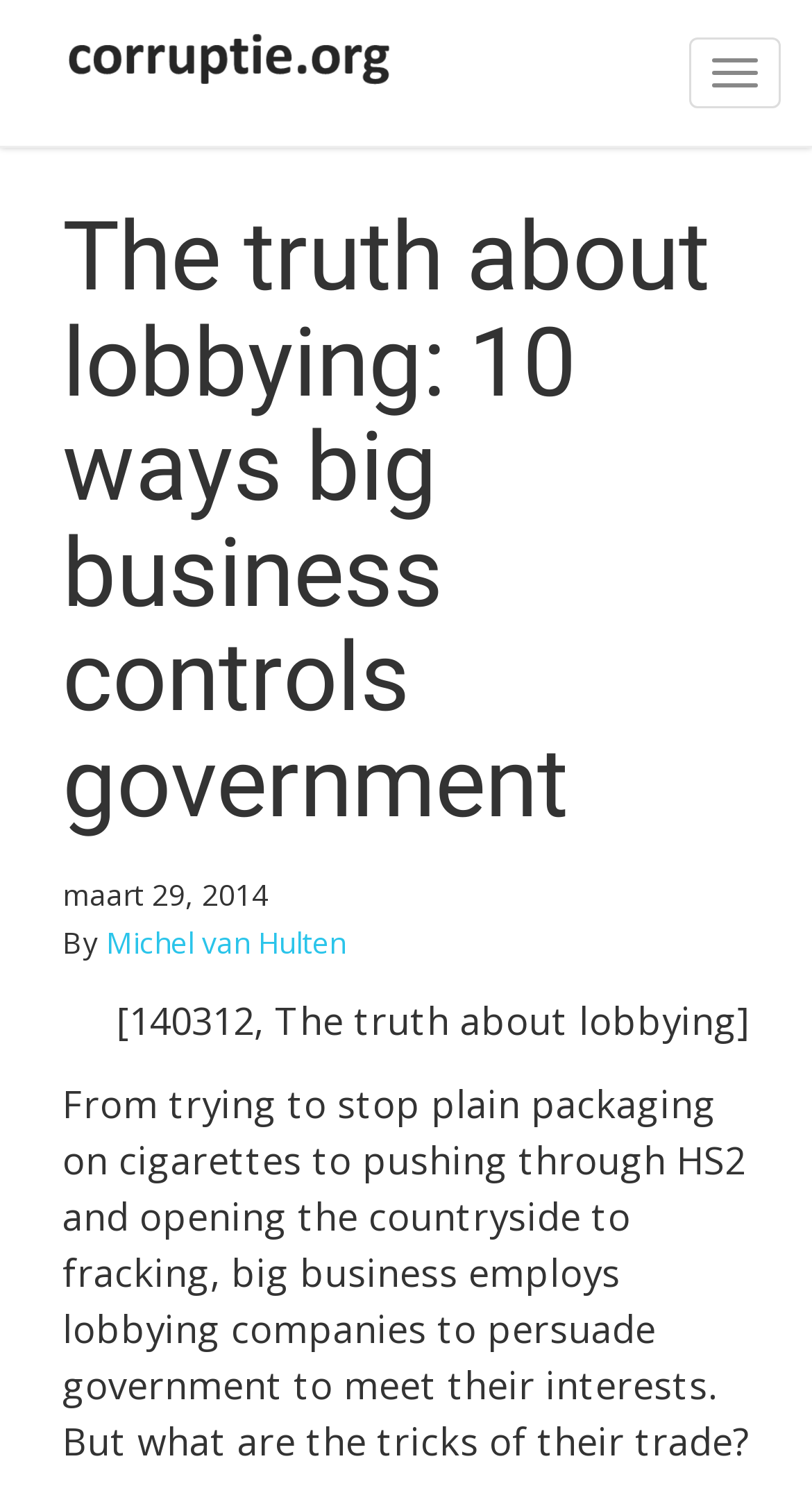Who is the author of the article?
Use the information from the image to give a detailed answer to the question.

The author's name is mentioned in the text as 'By Michel van Hulten', which indicates that Michel van Hulten is the author of the article.